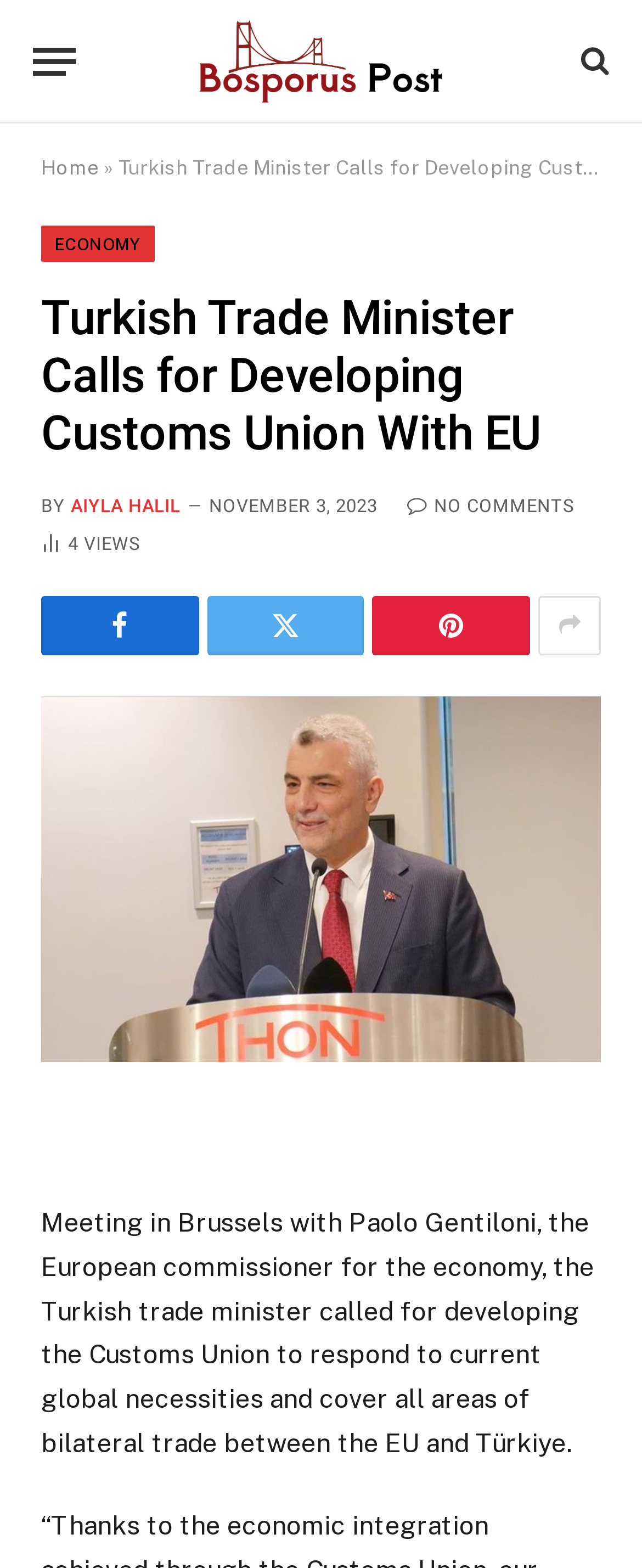Identify the bounding box coordinates for the UI element mentioned here: "Home". Provide the coordinates as four float values between 0 and 1, i.e., [left, top, right, bottom].

[0.064, 0.1, 0.154, 0.114]